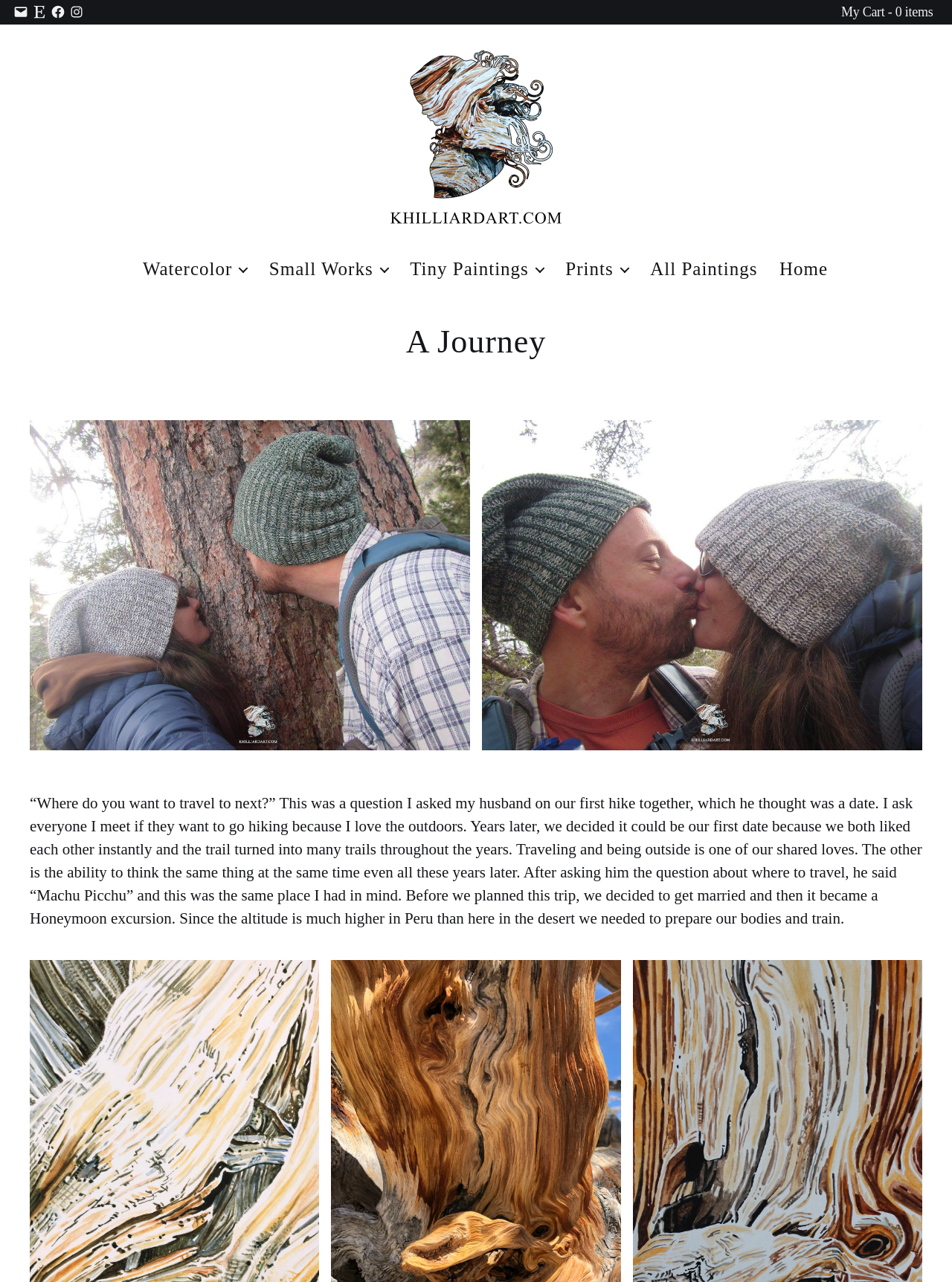Predict the bounding box coordinates of the area that should be clicked to accomplish the following instruction: "Read about 'Cytometry chip supports new revolution in cancer care'". The bounding box coordinates should consist of four float numbers between 0 and 1, i.e., [left, top, right, bottom].

None